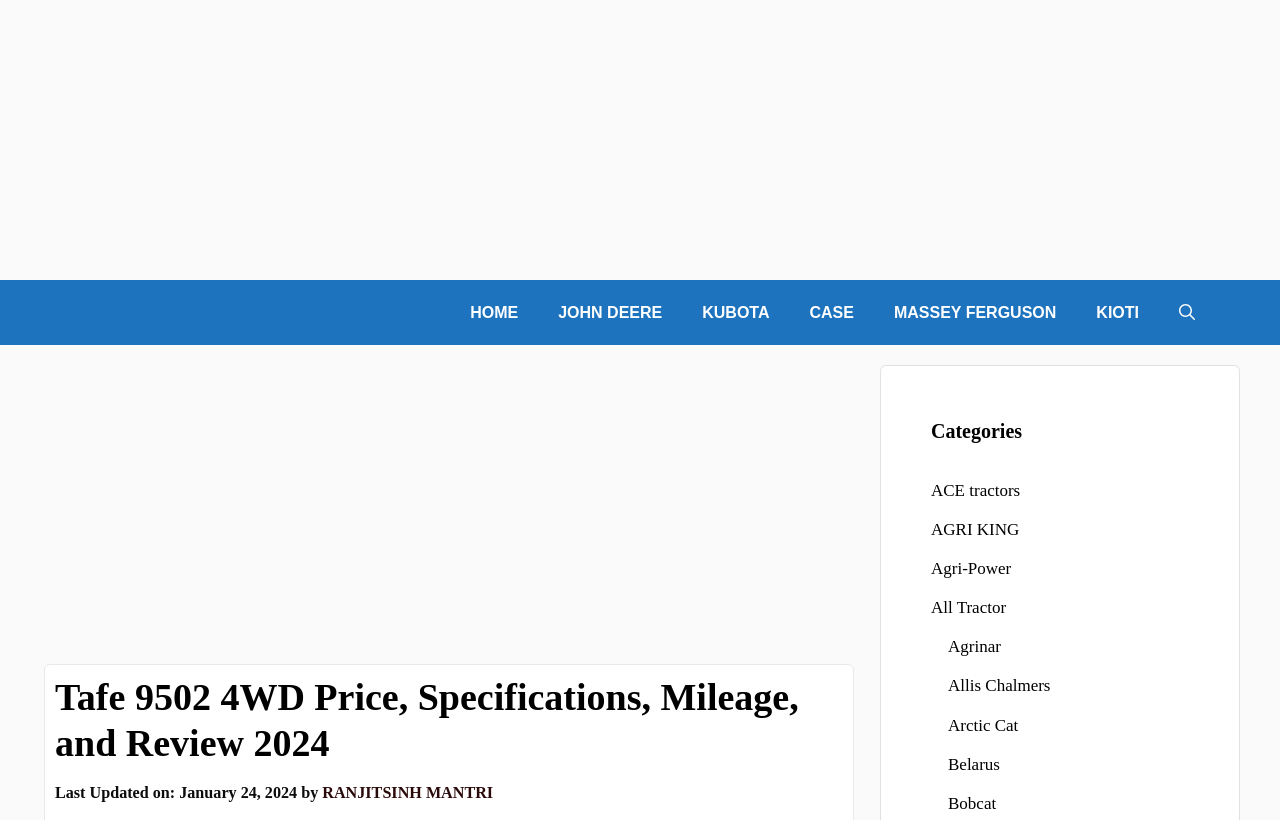How many links are there in the primary navigation?
Kindly offer a comprehensive and detailed response to the question.

The primary navigation has 7 links, which are 'Official ❤️', 'HOME', 'JOHN DEERE', 'KUBOTA', 'CASE', 'MASSEY FERGUSON', and 'KIOTI'.